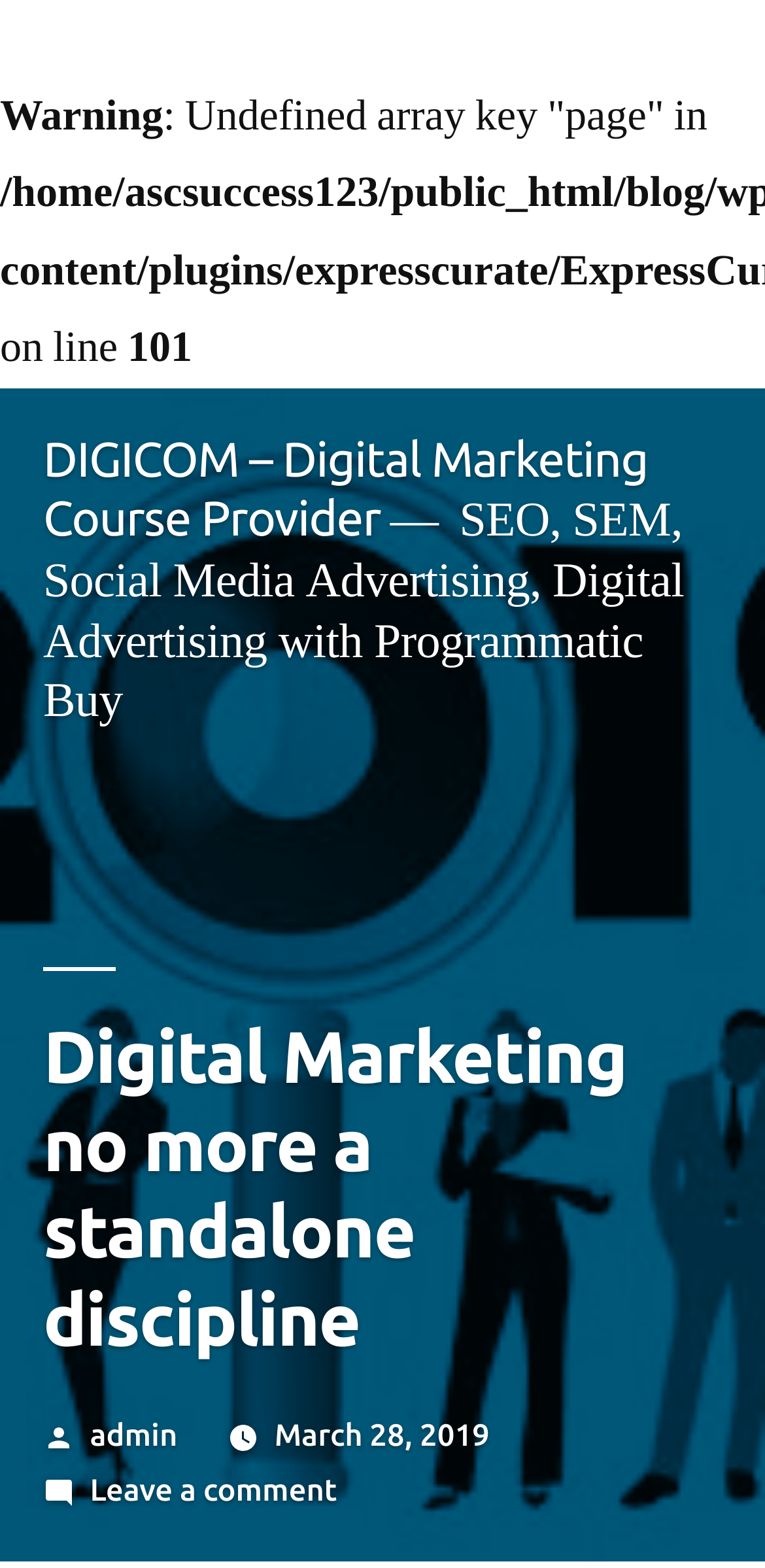Using the webpage screenshot, locate the HTML element that fits the following description and provide its bounding box: "March 28, 2019March 28, 2019".

[0.359, 0.904, 0.64, 0.926]